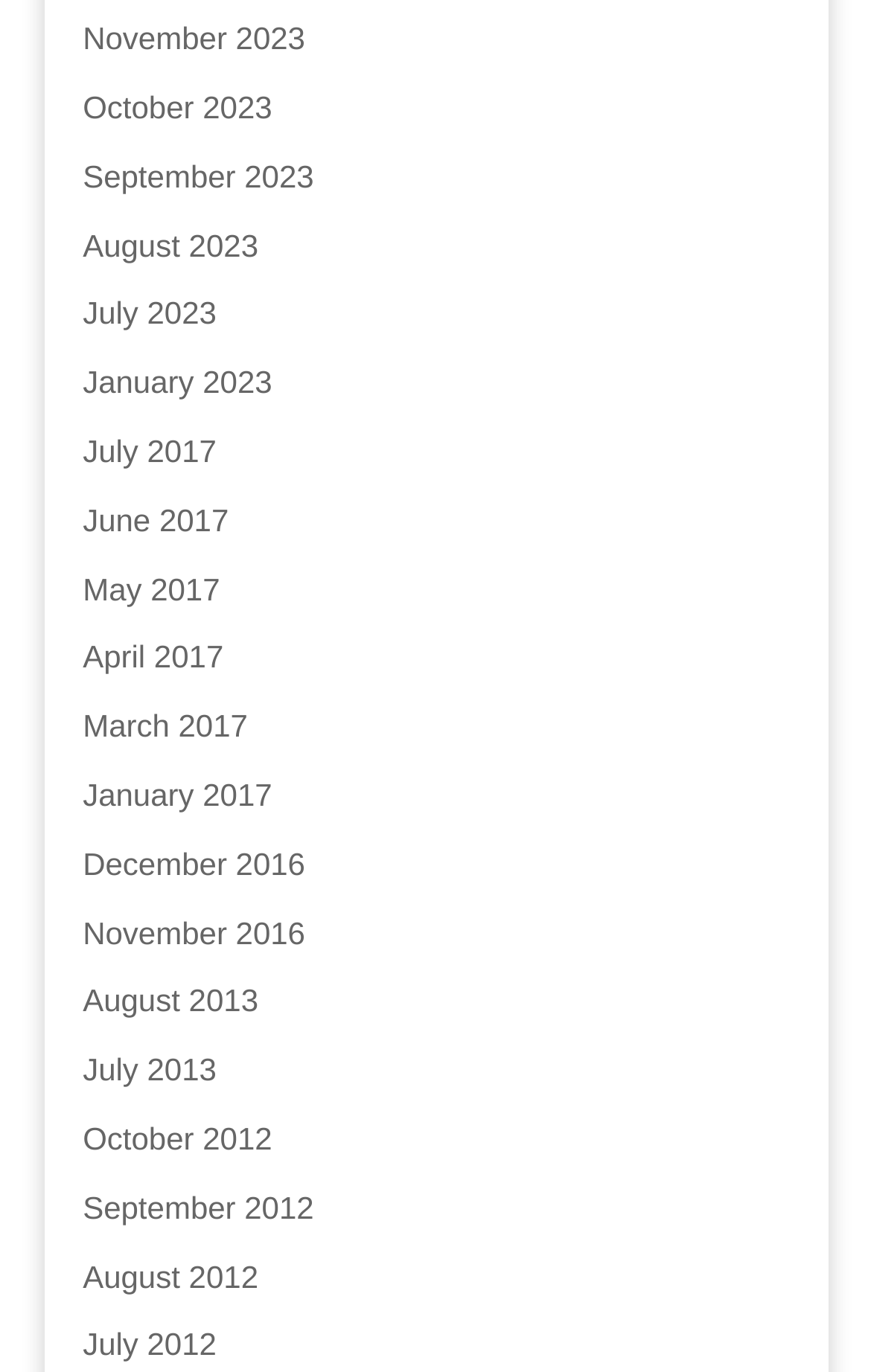Could you indicate the bounding box coordinates of the region to click in order to complete this instruction: "view October 2012".

[0.095, 0.817, 0.313, 0.843]